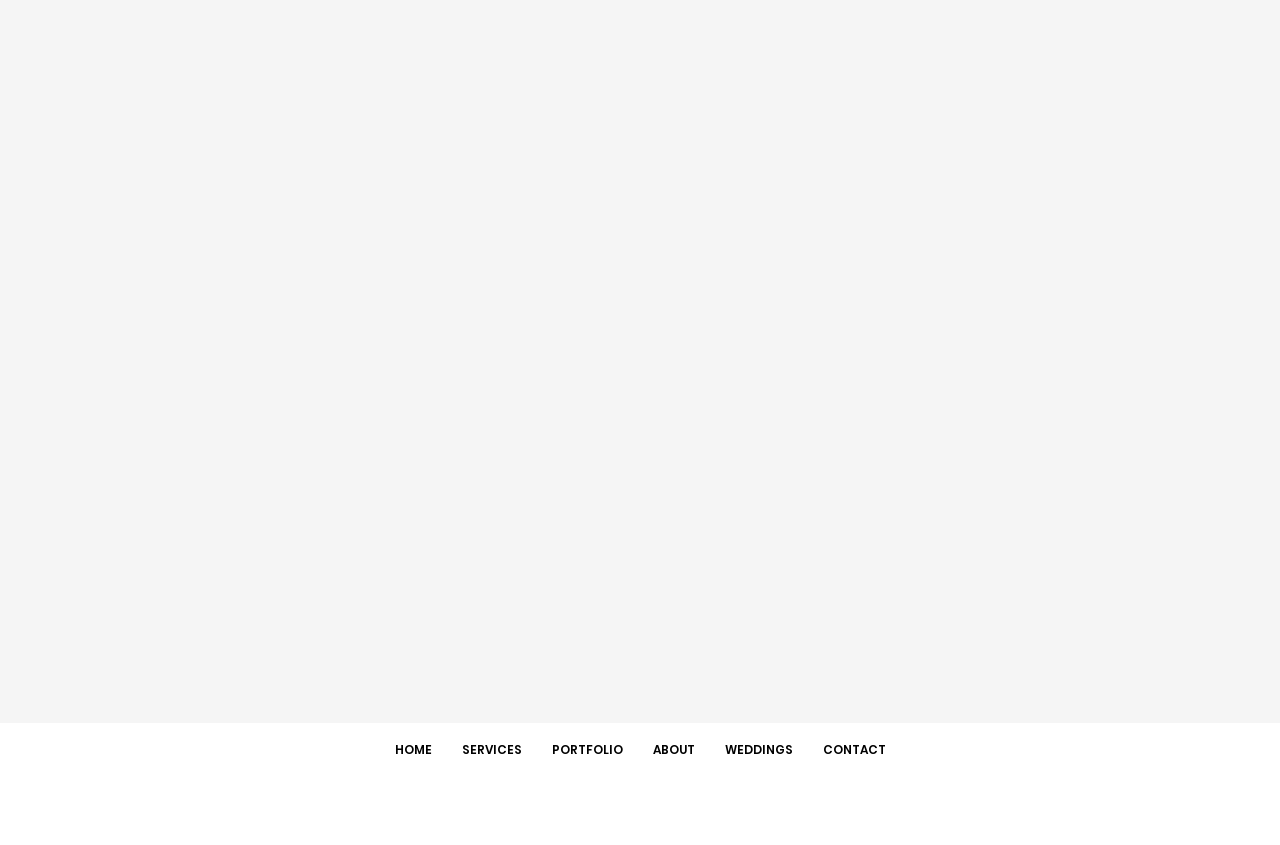Find the bounding box coordinates of the element you need to click on to perform this action: 'Open Instagram'. The coordinates should be represented by four float values between 0 and 1, in the format [left, top, right, bottom].

[0.48, 0.955, 0.496, 0.979]